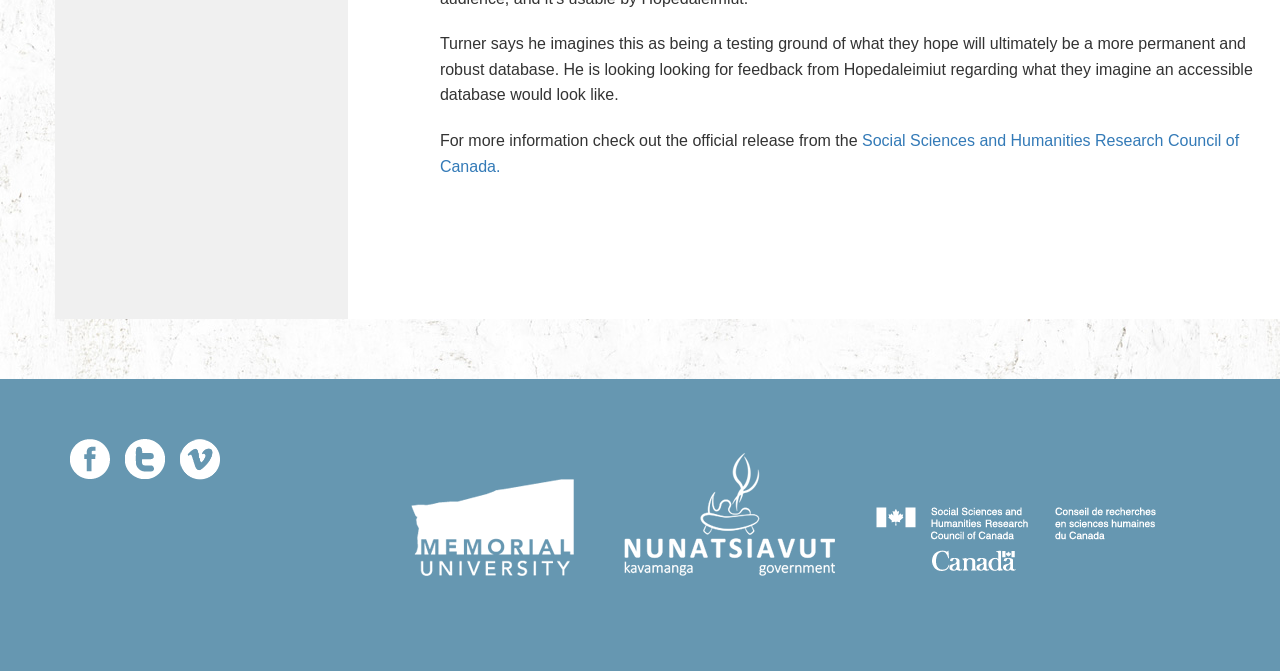Respond with a single word or phrase to the following question:
How many links are there in the bottom section?

3